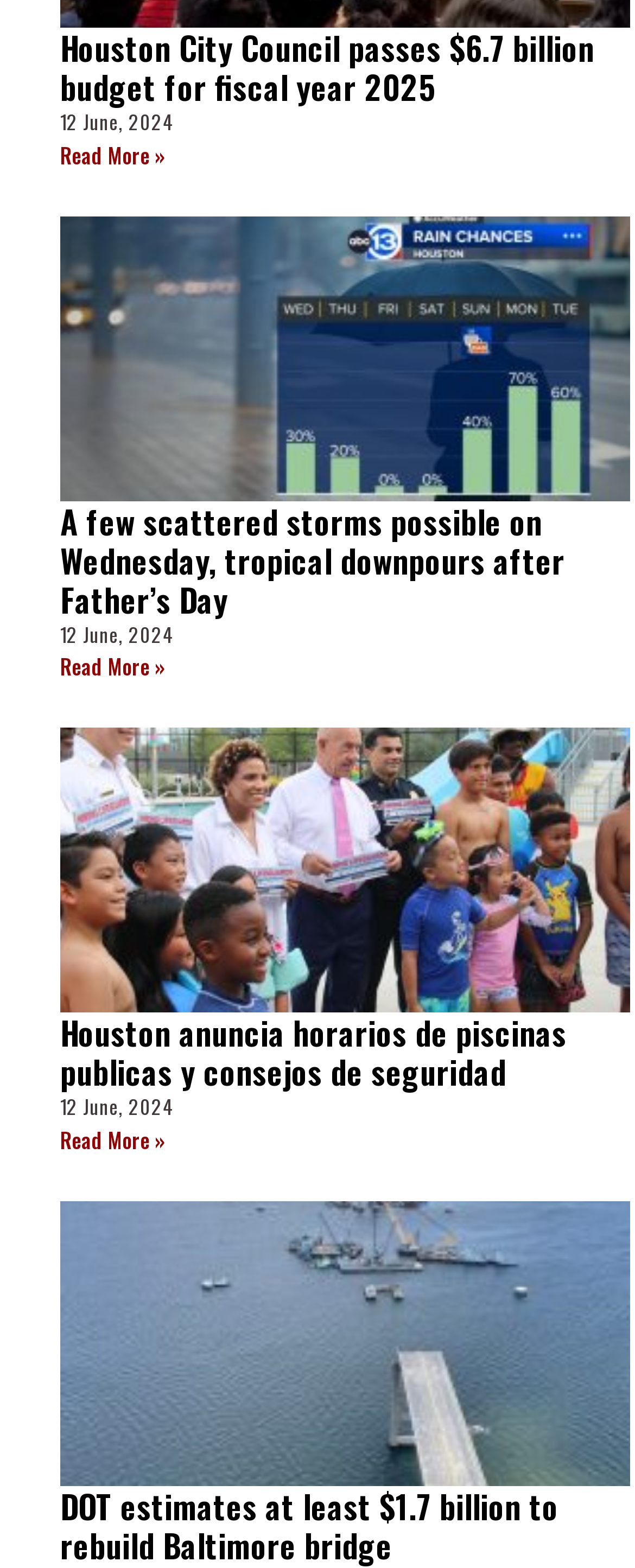Respond with a single word or phrase for the following question: 
How many articles are on this webpage?

3